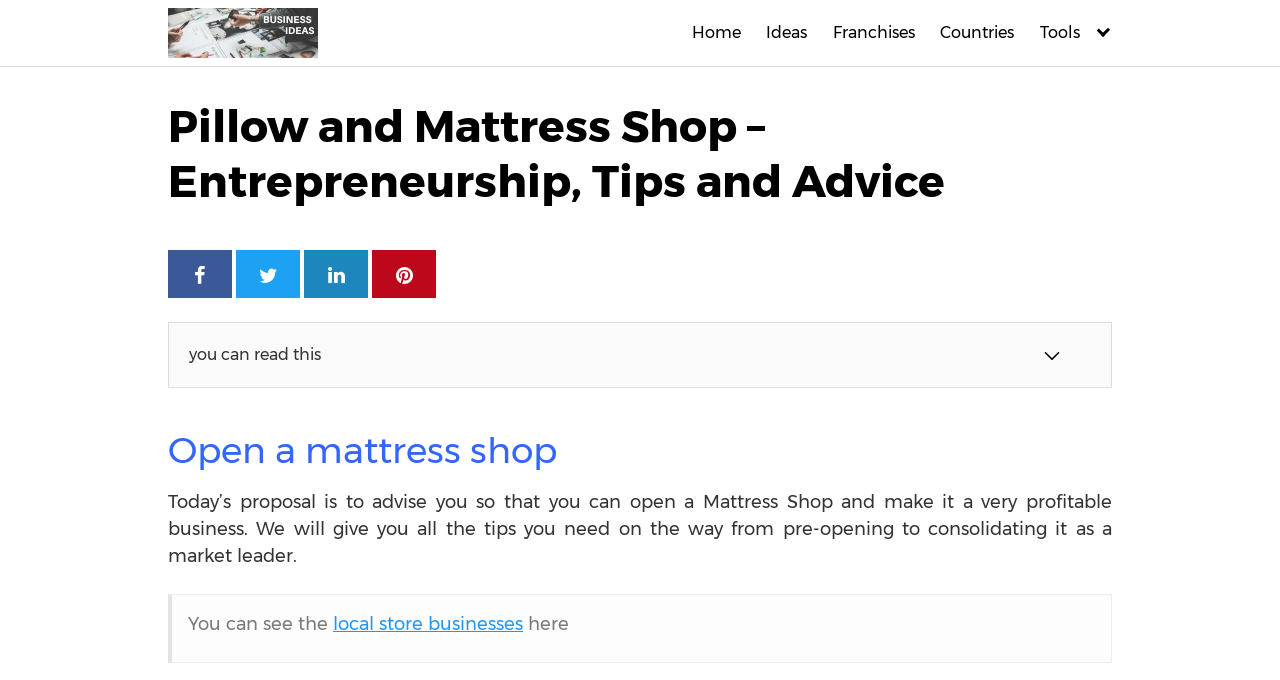Identify and provide the main heading of the webpage.

Pillow and Mattress Shop – Entrepreneurship, Tips and Advice